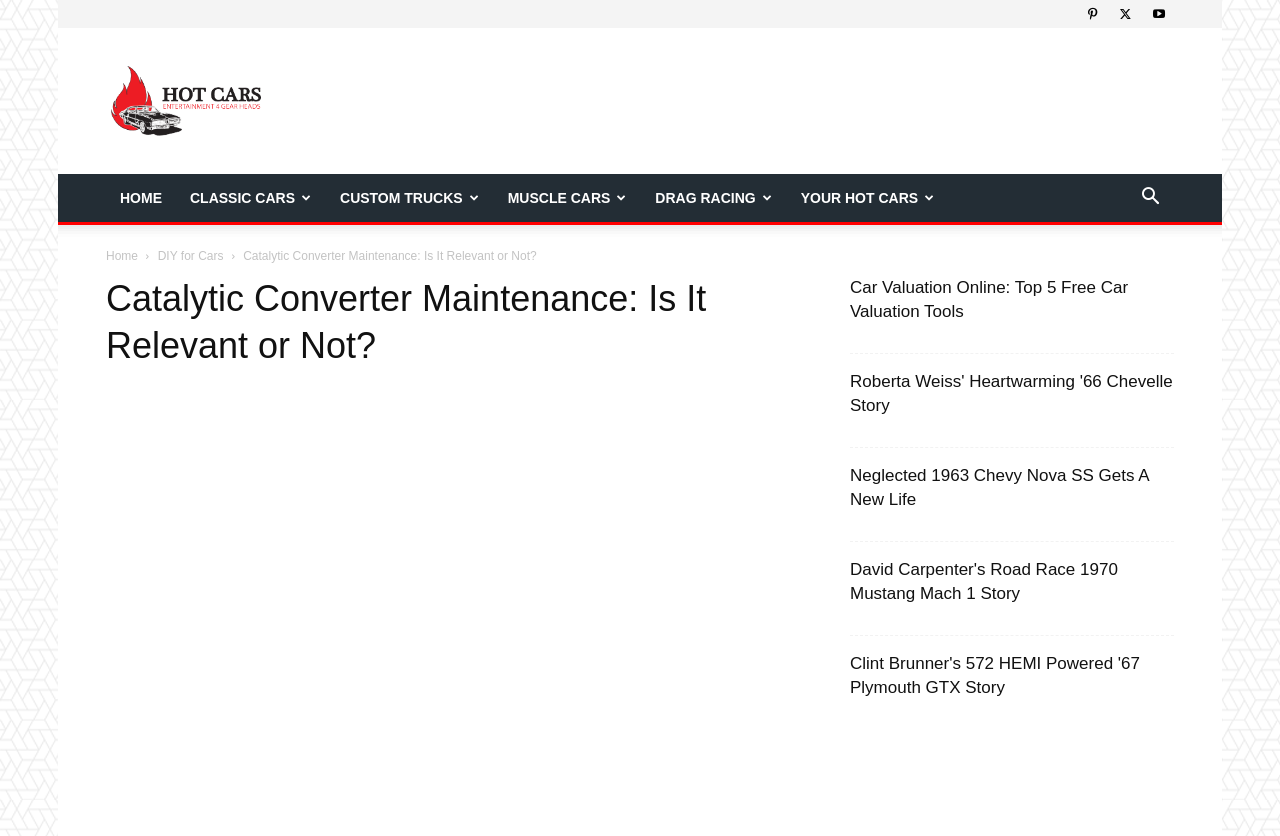Locate the bounding box coordinates of the element that should be clicked to fulfill the instruction: "Search for something".

[0.88, 0.228, 0.917, 0.248]